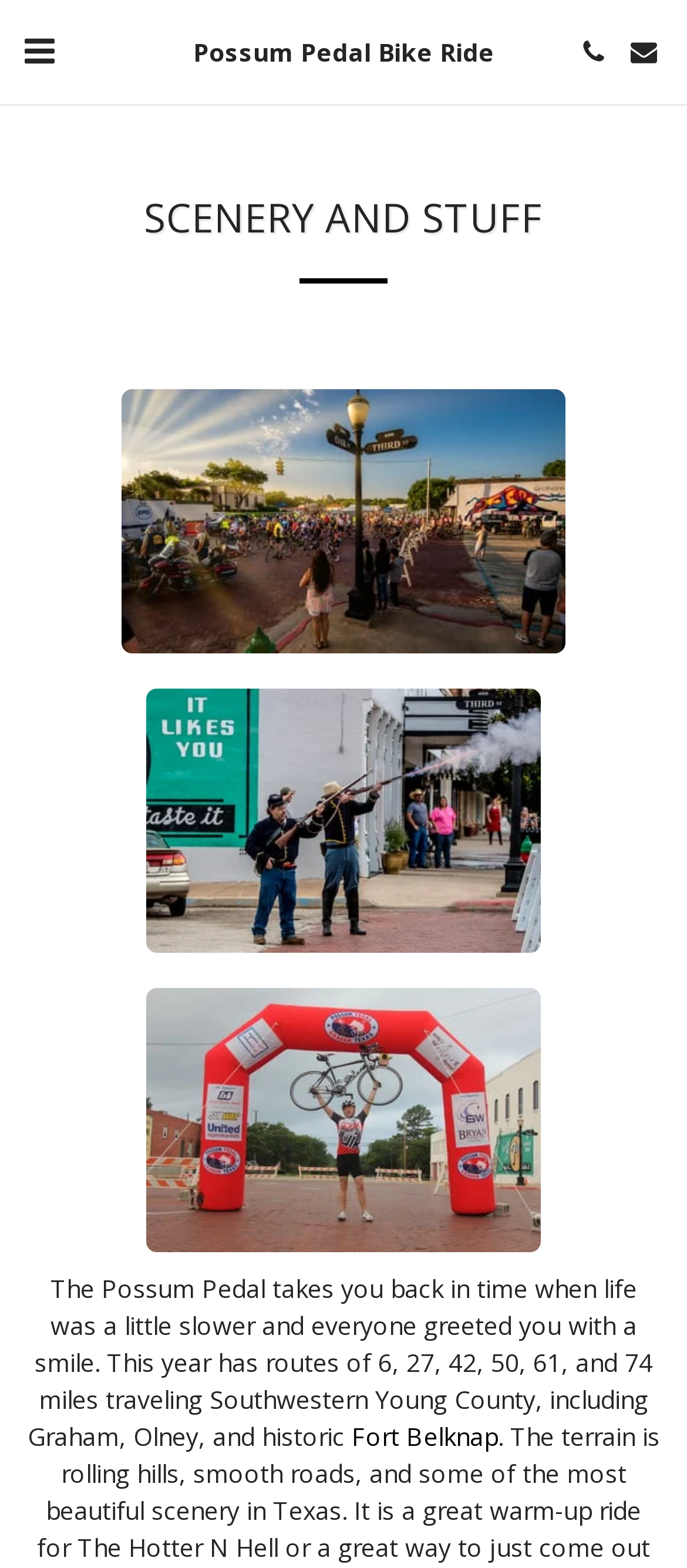Calculate the bounding box coordinates for the UI element based on the following description: "Fort Belknap". Ensure the coordinates are four float numbers between 0 and 1, i.e., [left, top, right, bottom].

[0.512, 0.905, 0.724, 0.927]